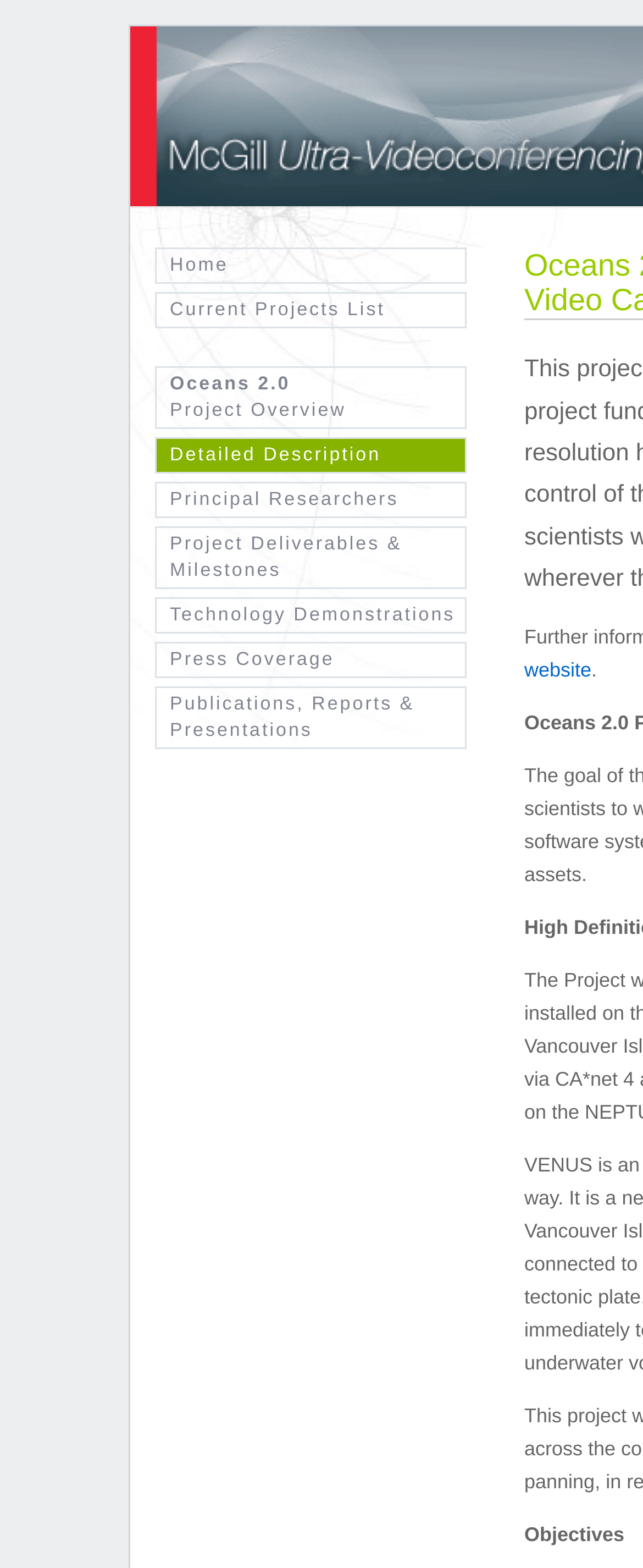Locate the bounding box coordinates of the element that should be clicked to execute the following instruction: "Go to Home page".

None